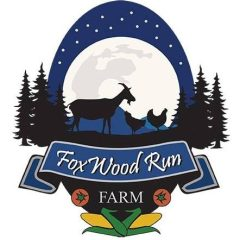Describe the image in great detail, covering all key points.

The image features the logo of FoxWood Run Farm, showcasing a serene nighttime scene. It displays a silhouette of a goat standing prominently against a full moon backdrop, accompanied by a chicken nearby. The design is framed by tall trees, creating a rustic and tranquil atmosphere. Below the image, a blue ribbon banner elegantly displays the name "FoxWood Run" along with the word "FARM," adorned with decorative elements including flowers and leaves. This logo represents the farm's identity, emphasizing their commitment to providing fresh, local goat meat in Central Pennsylvania.